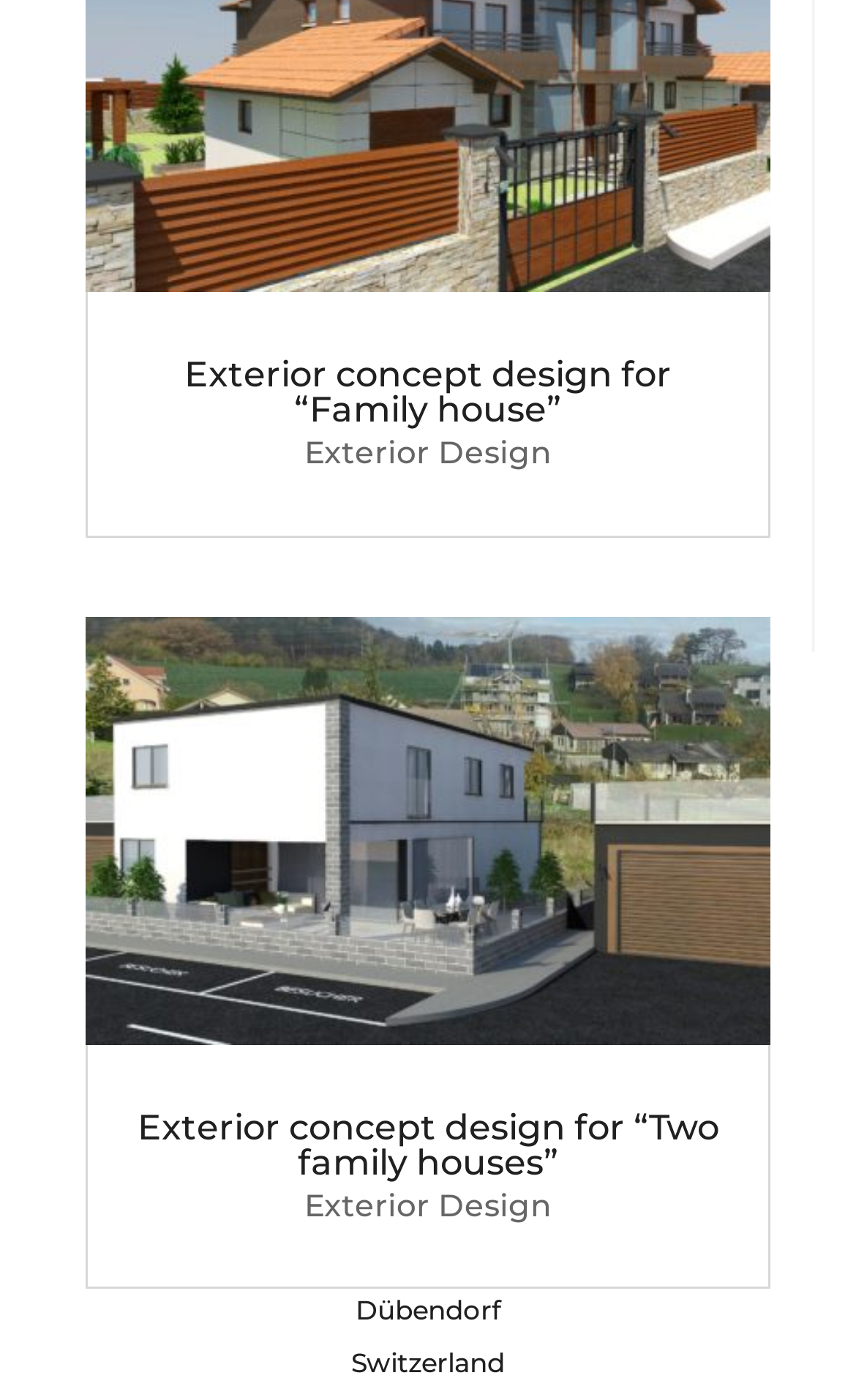Locate the bounding box of the user interface element based on this description: "Exterior Design".

[0.355, 0.846, 0.645, 0.874]